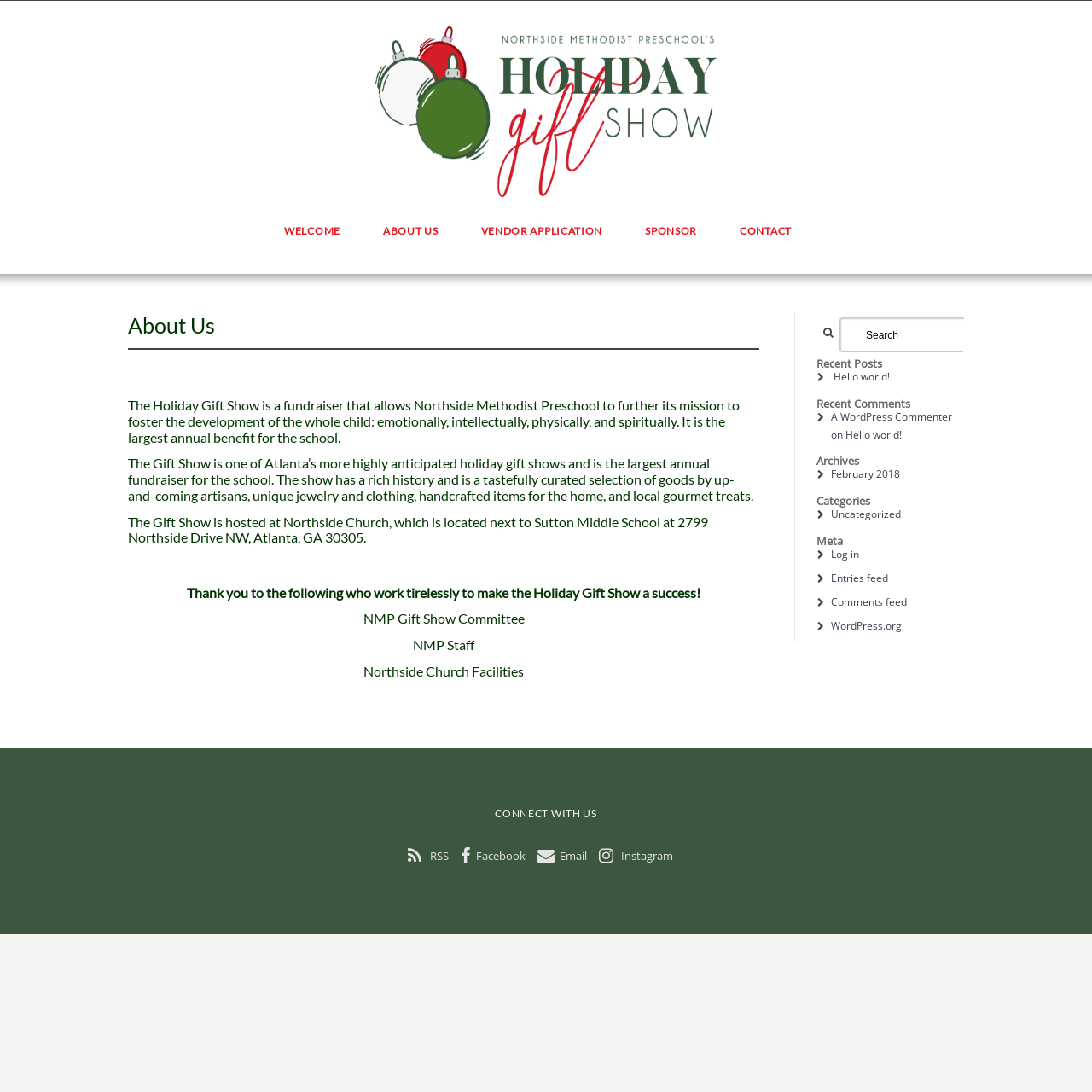Can you determine the bounding box coordinates of the area that needs to be clicked to fulfill the following instruction: "Connect with us on Facebook"?

[0.421, 0.776, 0.482, 0.792]